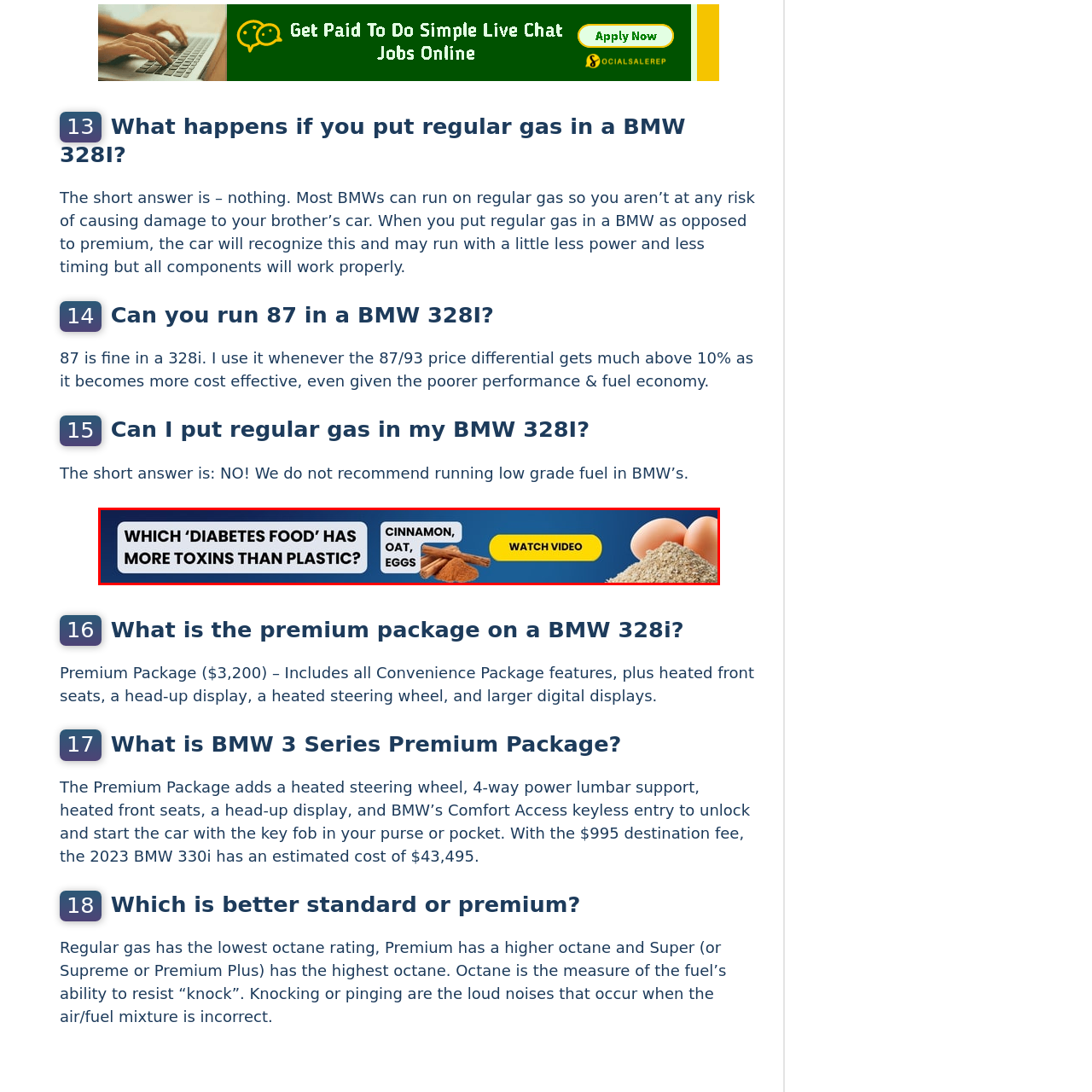What type of ingredients are visually depicted?
Look at the image within the red bounding box and respond with a single word or phrase.

Cooking ingredients